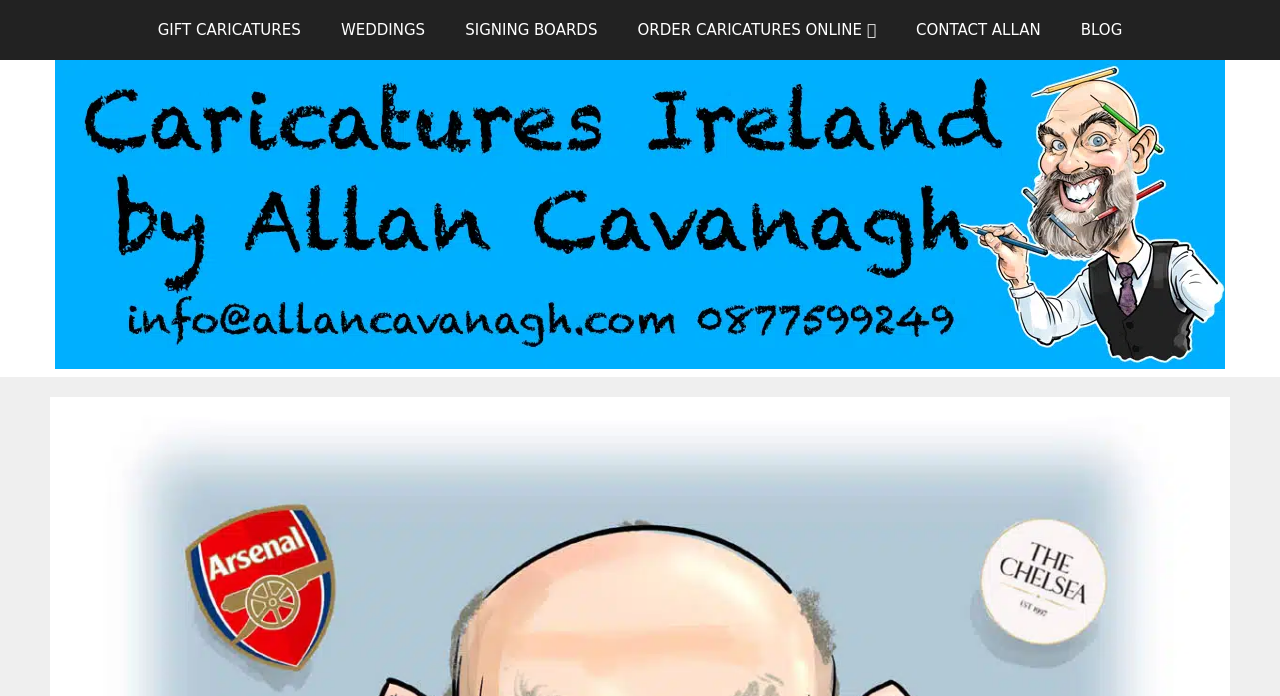Respond to the question below with a single word or phrase: How many navigation links are present on the website?

6